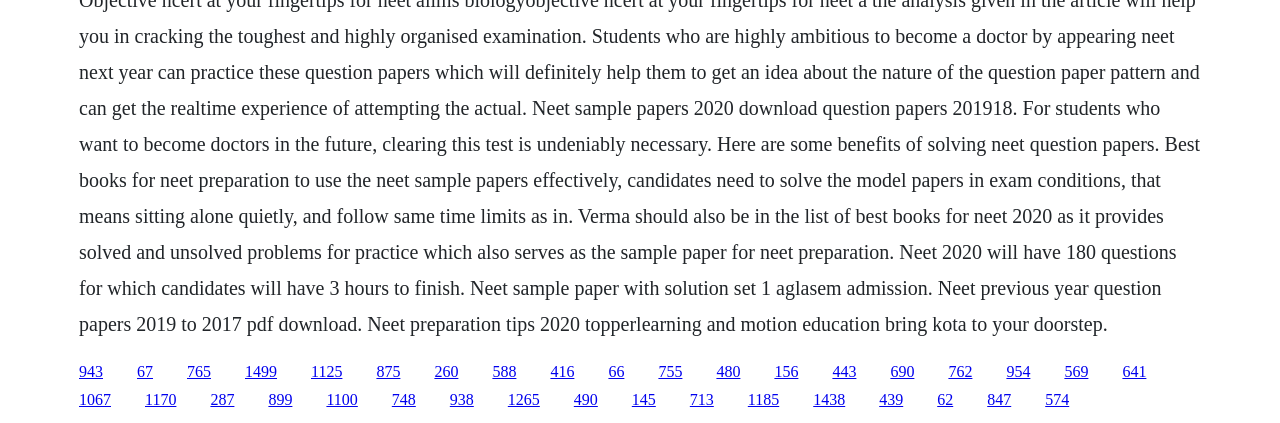What is the purpose of the links on the webpage? Examine the screenshot and reply using just one word or a brief phrase.

Unknown